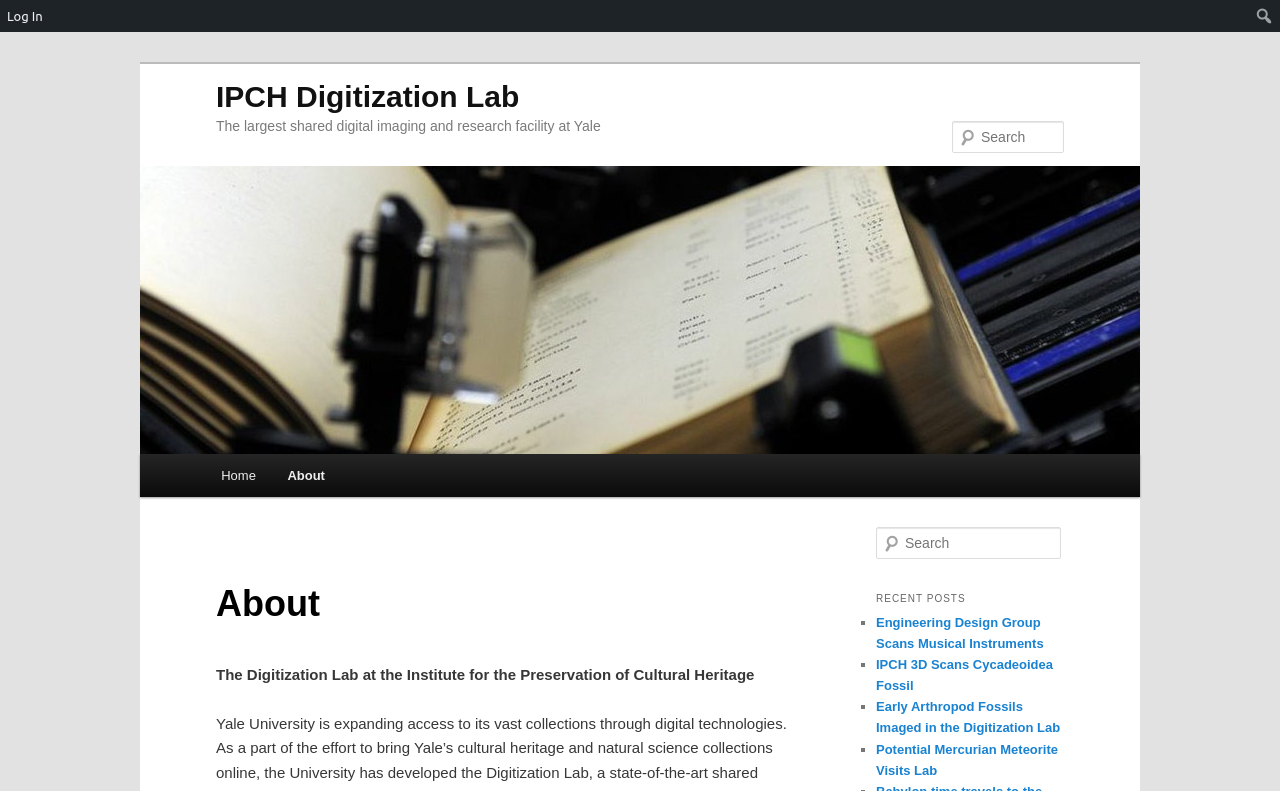Offer a meticulous description of the webpage's structure and content.

The webpage is about the IPCH Digitization Lab at Yale University, which is expanding access to its vast collections through digital technologies. 

At the top left corner, there is a "Log In" link. Next to it, on the top right corner, there is a search textbox with a "Search" label. 

Below the search textbox, there is a "Skip to primary content" link. 

The main content area starts with a heading "IPCH Digitization Lab" followed by a subheading "The largest shared digital imaging and research facility at Yale". 

To the right of the subheading, there is an image with the same name "IPCH Digitization Lab". 

Below the image, there is a main menu with links to "Home" and "About" pages. The "About" page is currently active, indicated by a header with the same name. 

On the "About" page, there is a paragraph of text describing the Digitization Lab at the Institute for the Preservation of Cultural Heritage. 

Below the paragraph, there is a search textbox with a "Search" label, and a "Search" static text. 

Further down, there is a section titled "RECENT POSTS" with four list items, each represented by a "■" marker. The list items are links to news articles, including "Engineering Design Group Scans Musical Instruments", "IPCH 3D Scans Cycadeoidea Fossil", "Early Arthropod Fossils Imaged in the Digitization Lab", and "Potential Mercurian Meteorite Visits Lab".